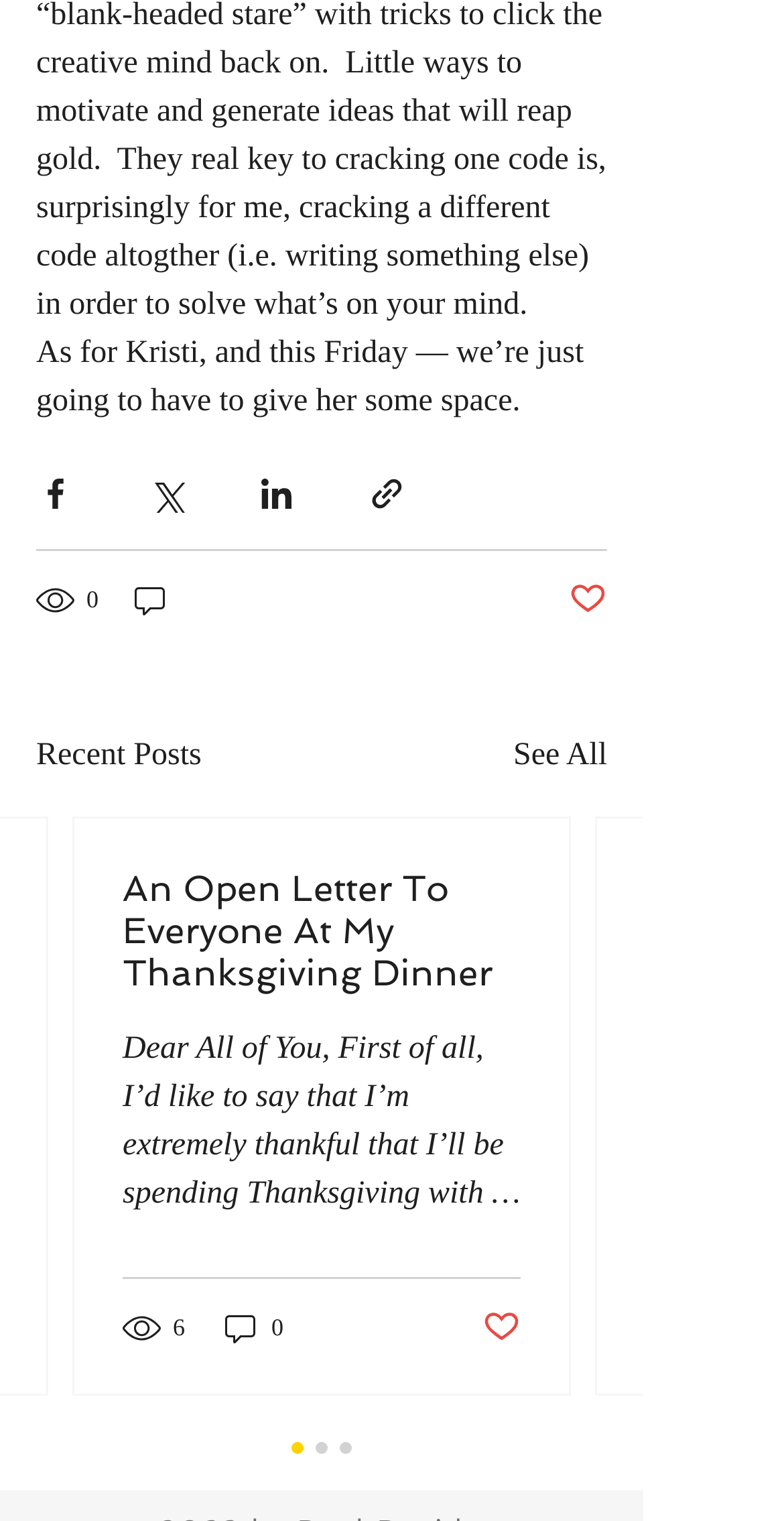What is the topic of the recent post?
Use the image to give a comprehensive and detailed response to the question.

The recent post is about Thanksgiving, as indicated by the text 'An Open Letter To Everyone At My Thanksgiving Dinner' and the context of the post.